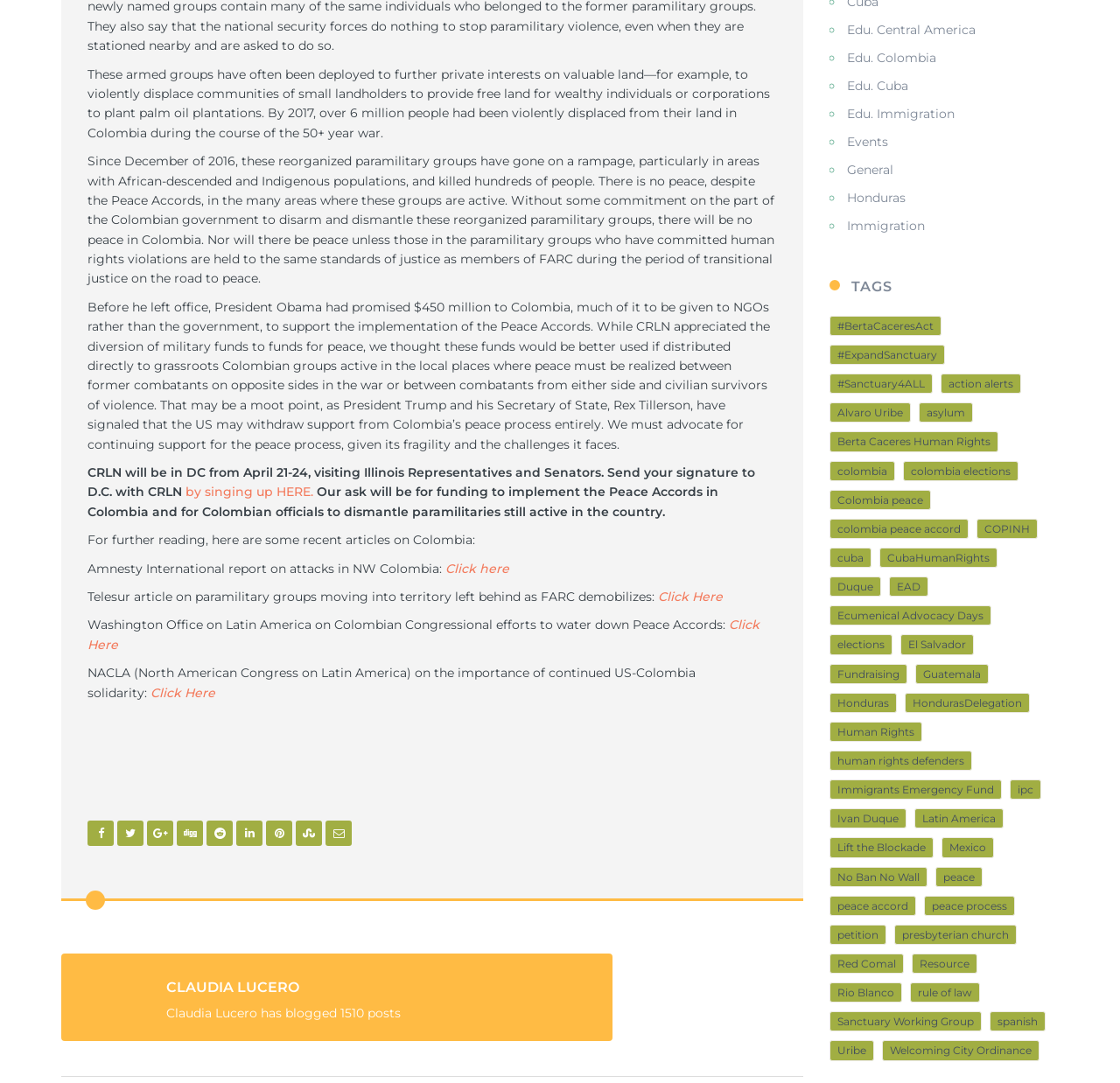From the webpage screenshot, predict the bounding box of the UI element that matches this description: "CubaHumanRights".

[0.785, 0.506, 0.89, 0.524]